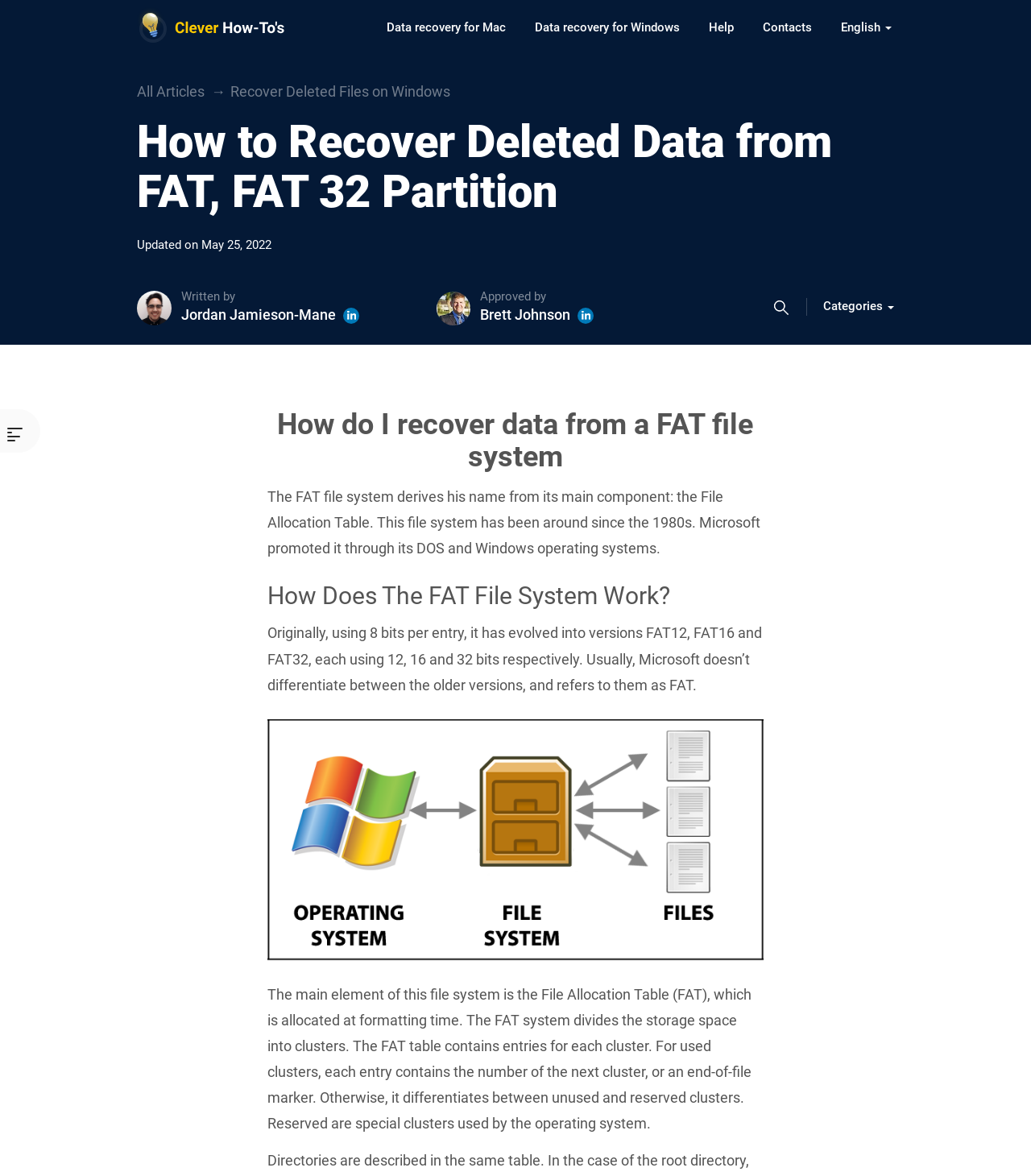Please identify and generate the text content of the webpage's main heading.

How to Recover Deleted Data from FAT, FAT 32 Partition